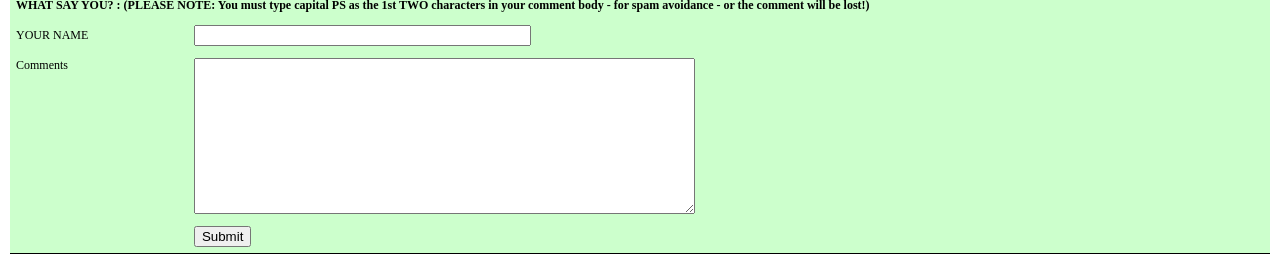Respond to the question below with a single word or phrase:
What is the first input field for?

Your Name